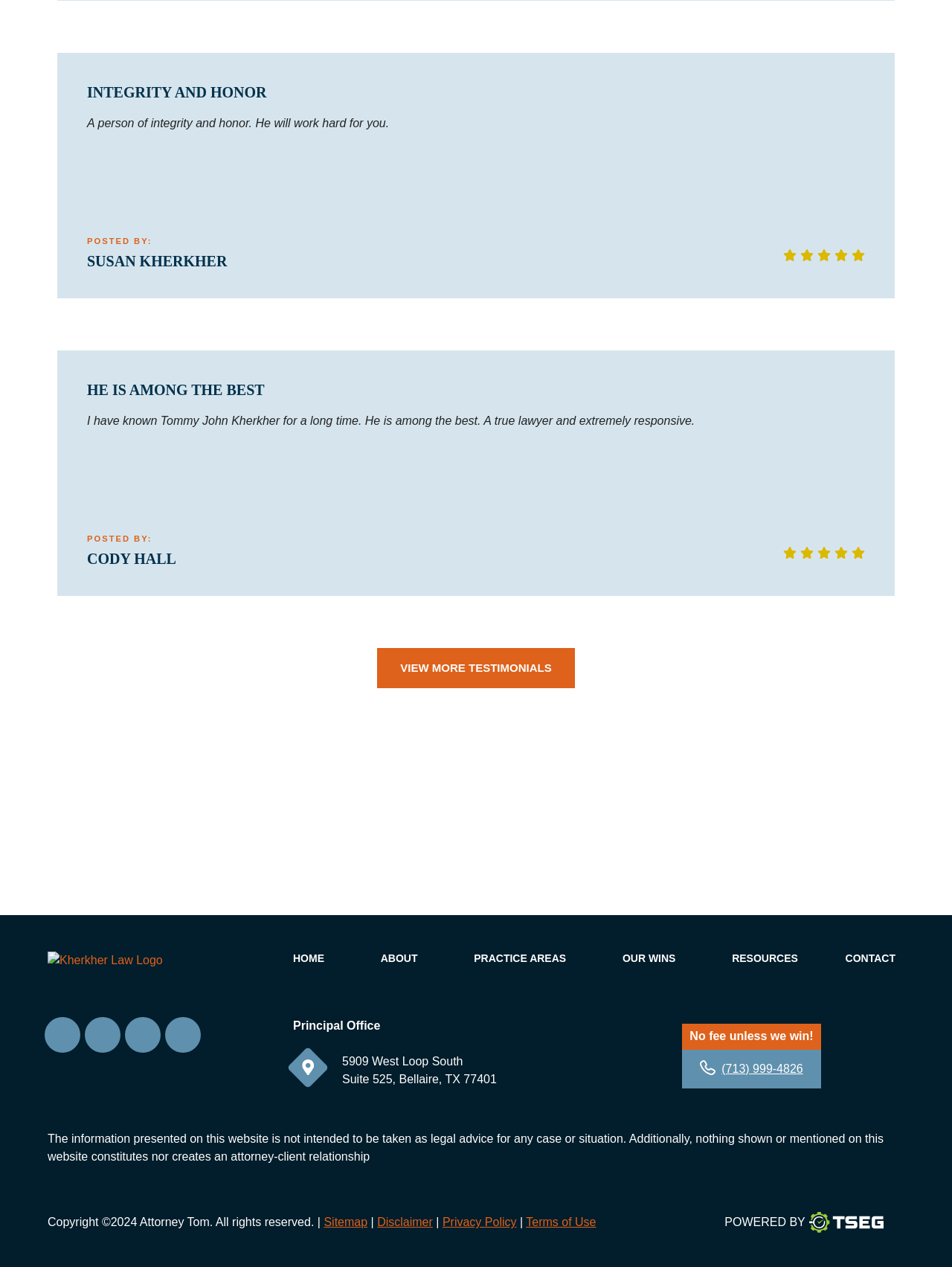What is the phone number of the law firm?
Look at the screenshot and respond with a single word or phrase.

(713) 999-4826